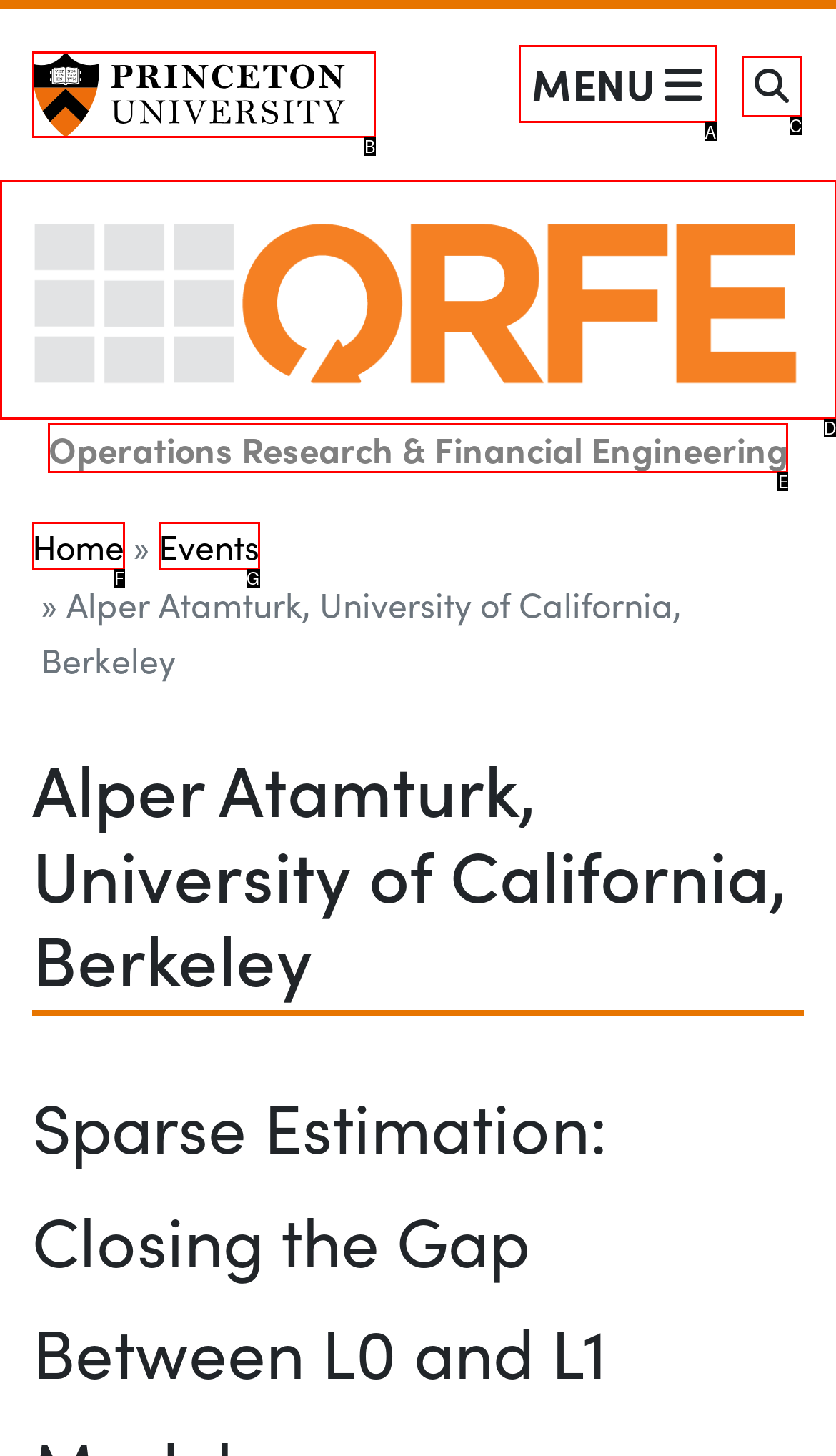From the provided choices, determine which option matches the description: Menu. Respond with the letter of the correct choice directly.

A